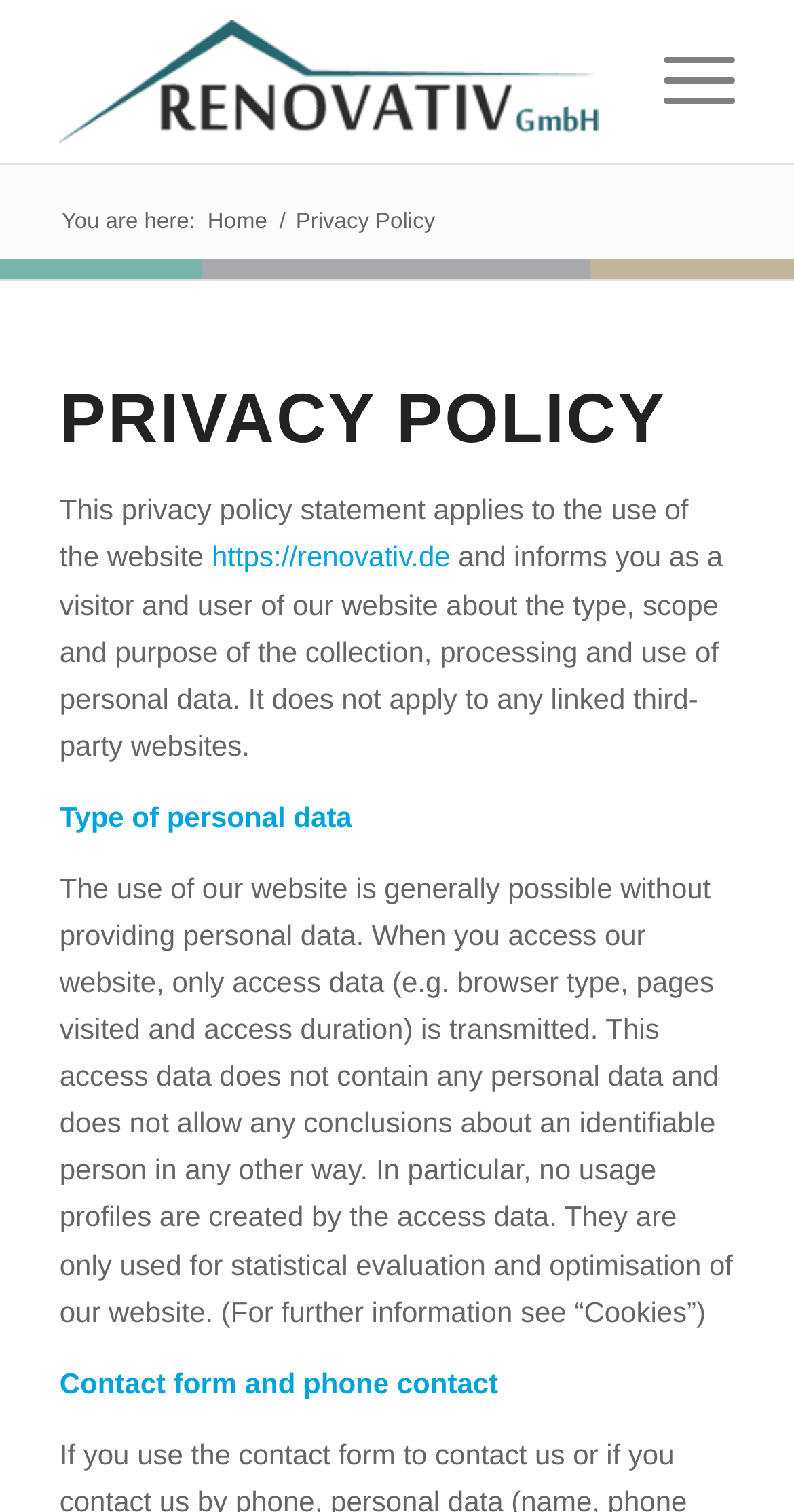Is personal data required to access the website?
Respond with a short answer, either a single word or a phrase, based on the image.

No